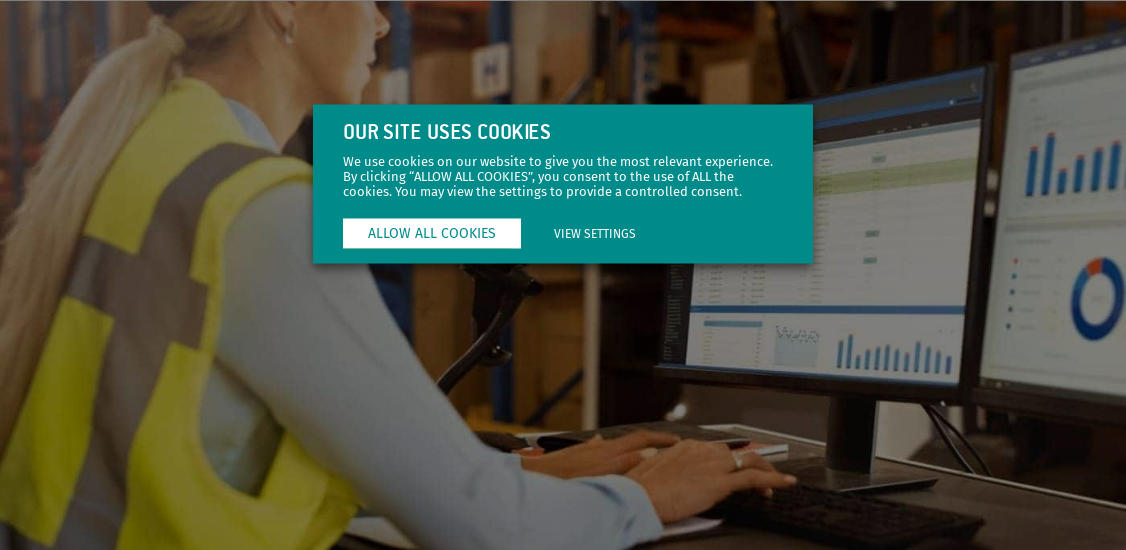What is the purpose of the cookie consent banner?
Please ensure your answer is as detailed and informative as possible.

The cookie consent banner overlays the image, reminding users about cookie usage on the website, with options to allow all cookies or adjust settings, ensuring users are aware of and can control their data privacy.